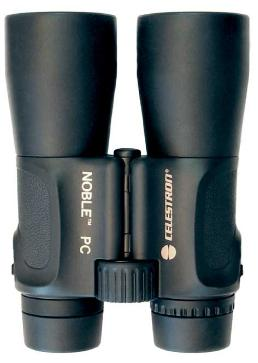What activities are the binoculars suitable for?
Using the picture, provide a one-word or short phrase answer.

Birdwatching, hiking, stargazing